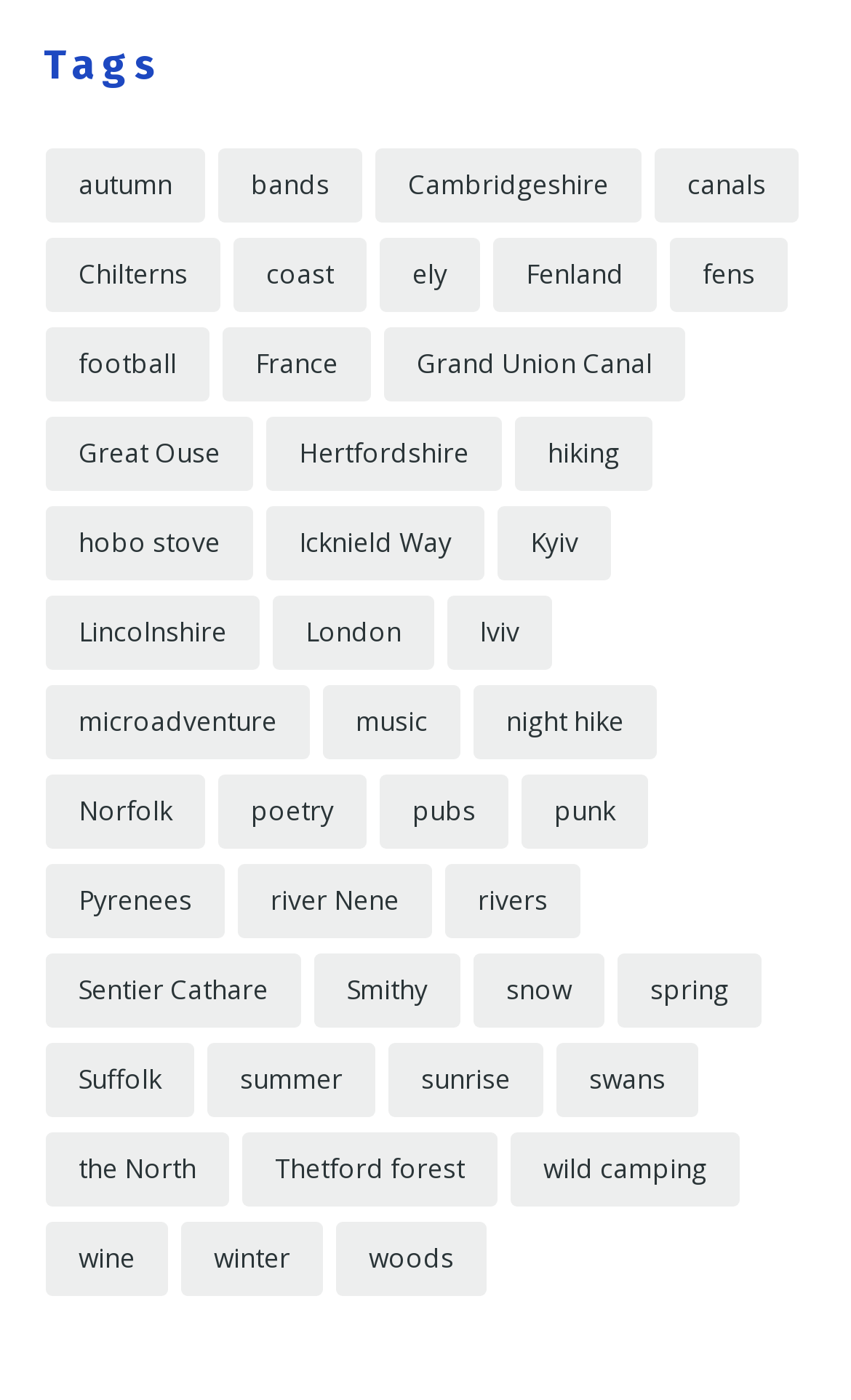Locate the bounding box coordinates of the segment that needs to be clicked to meet this instruction: "Check out 'music' related items".

[0.379, 0.49, 0.541, 0.543]